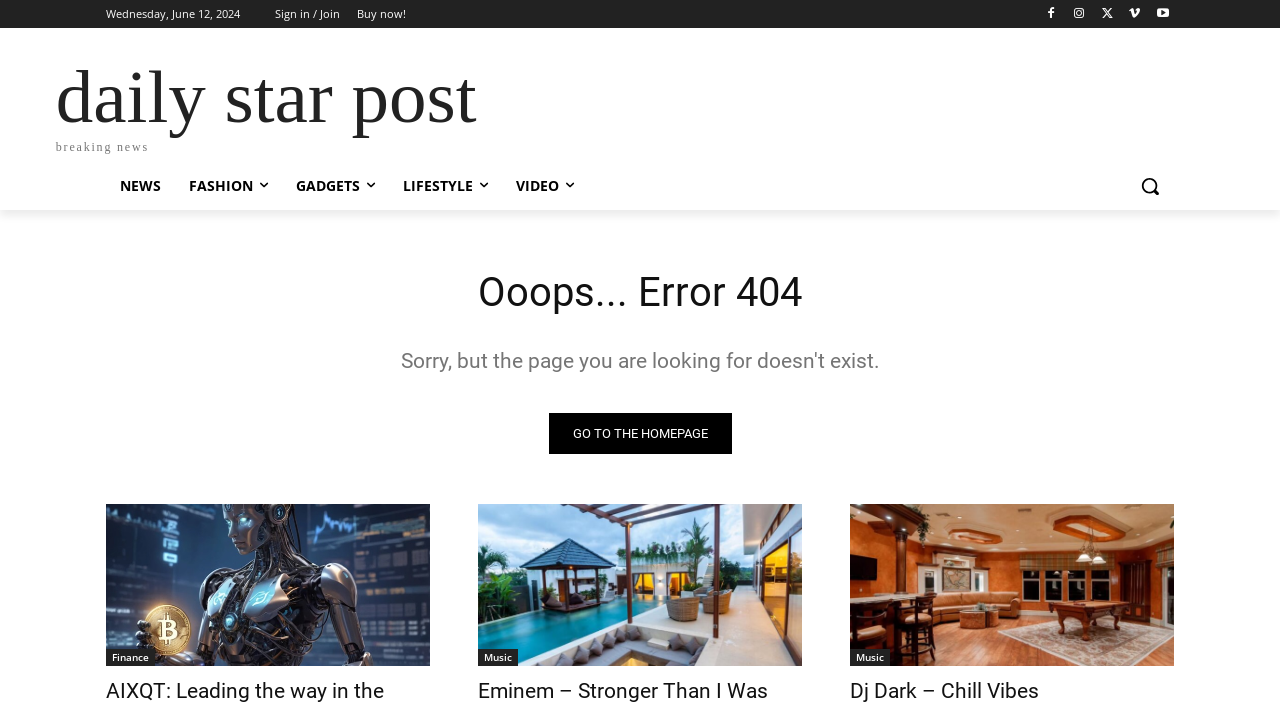Identify the bounding box coordinates for the element you need to click to achieve the following task: "Search for something". The coordinates must be four float values ranging from 0 to 1, formatted as [left, top, right, bottom].

[0.88, 0.229, 0.917, 0.298]